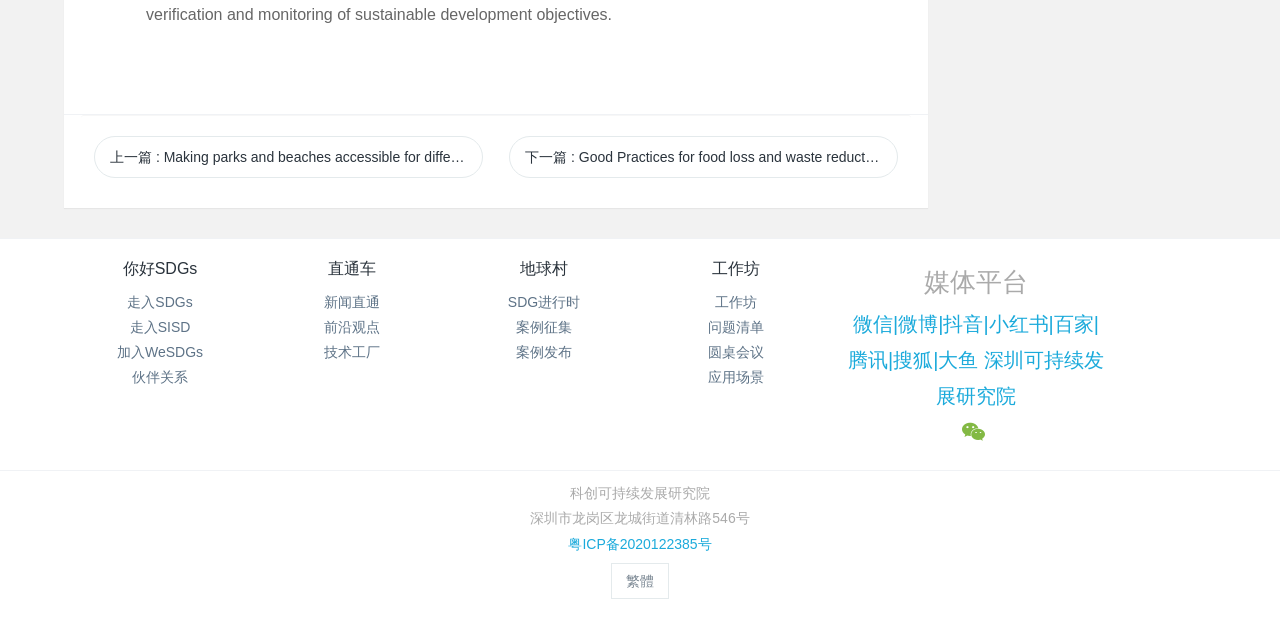How many social media platforms are listed? Using the information from the screenshot, answer with a single word or phrase.

6